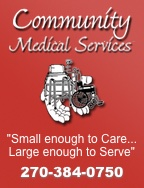Respond to the question below with a single word or phrase:
What is symbolized by the pair of hands in the logo?

care